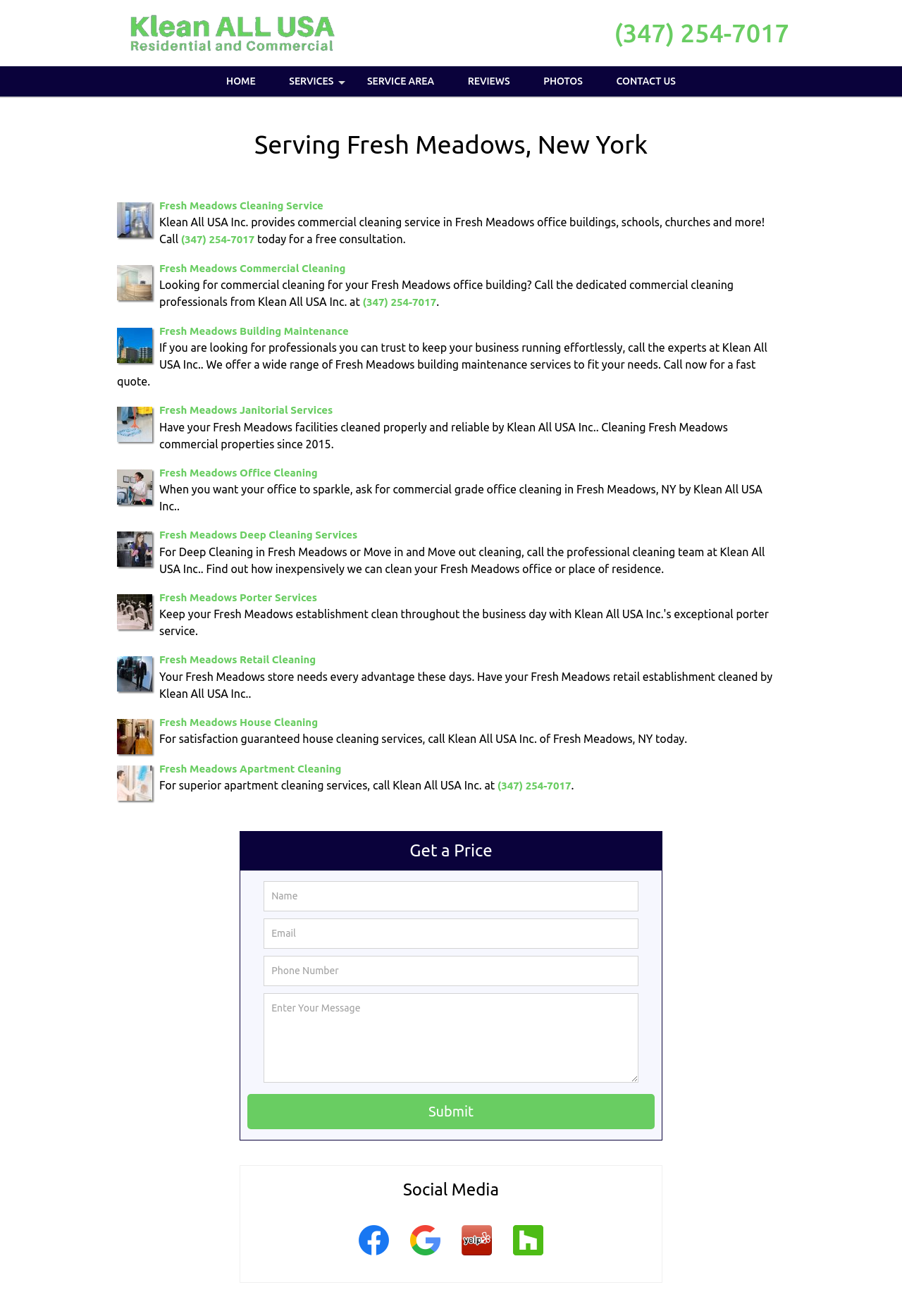Summarize the webpage comprehensively, mentioning all visible components.

This webpage is about Klean All USA Inc., a commercial cleaning contractor service provider in Fresh Meadows, New York. At the top of the page, there is a logo image of Klean All USA Inc. and a heading with the company's phone number. Below the logo, there are several navigation links, including "HOME", "SERVICES", "SERVICE AREA", "REVIEWS", "PHOTOS", and "CONTACT US".

The main content of the page is divided into sections, each describing a specific service offered by Klean All USA Inc. These sections include "Fresh Meadows Cleaning Service", "Fresh Meadows Commercial Cleaning", "Fresh Meadows Building Maintenance", "Fresh Meadows Janitorial Services", "Fresh Meadows Office Cleaning", "Fresh Meadows Deep Cleaning Services", "Fresh Meadows Porter Services", "Fresh Meadows Retail Cleaning", "Fresh Meadows House Cleaning", "Fresh Meadows Apartment Cleaning", and each section has a corresponding image and a brief description of the service.

In the middle of the page, there is a call-to-action section with a heading "Get a Price" and a form with input fields for "Name", "Email", "Phone Number", and "Enter Your Message", along with a "Submit" button.

At the bottom of the page, there is a section dedicated to social media links, including Facebook, Google, Yelp, and Houzz, each with a corresponding image.